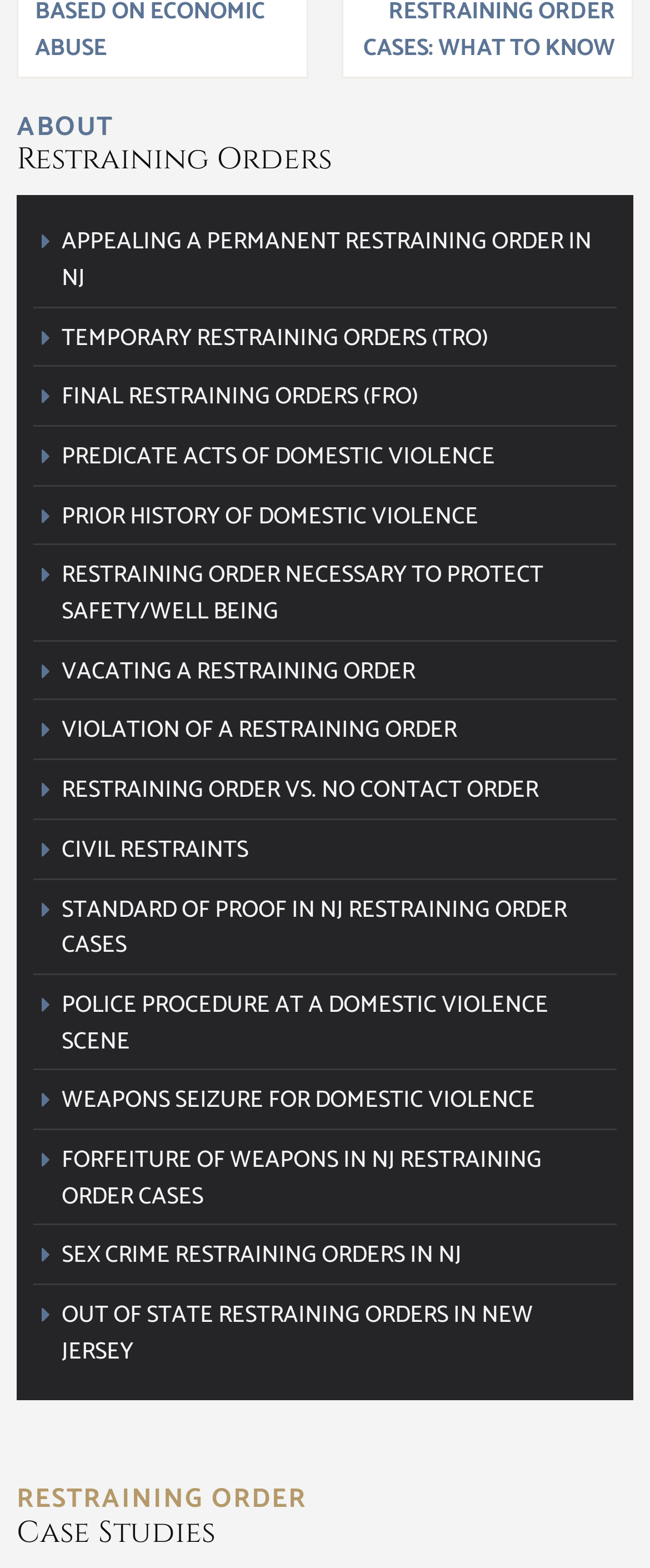Extract the bounding box for the UI element that matches this description: "March 2021".

None